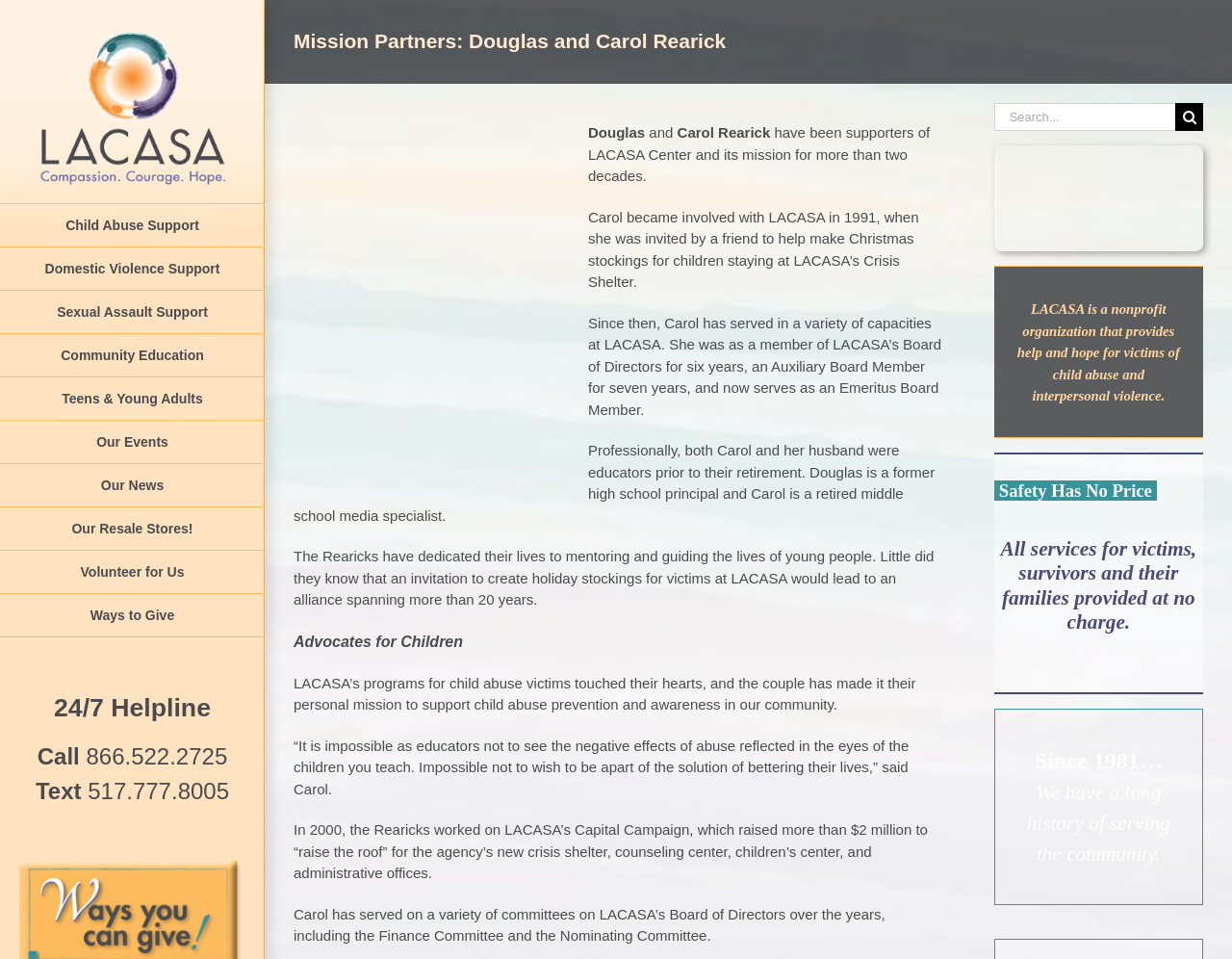Please locate and generate the primary heading on this webpage.

Mission Partners: Douglas and Carol Rearick